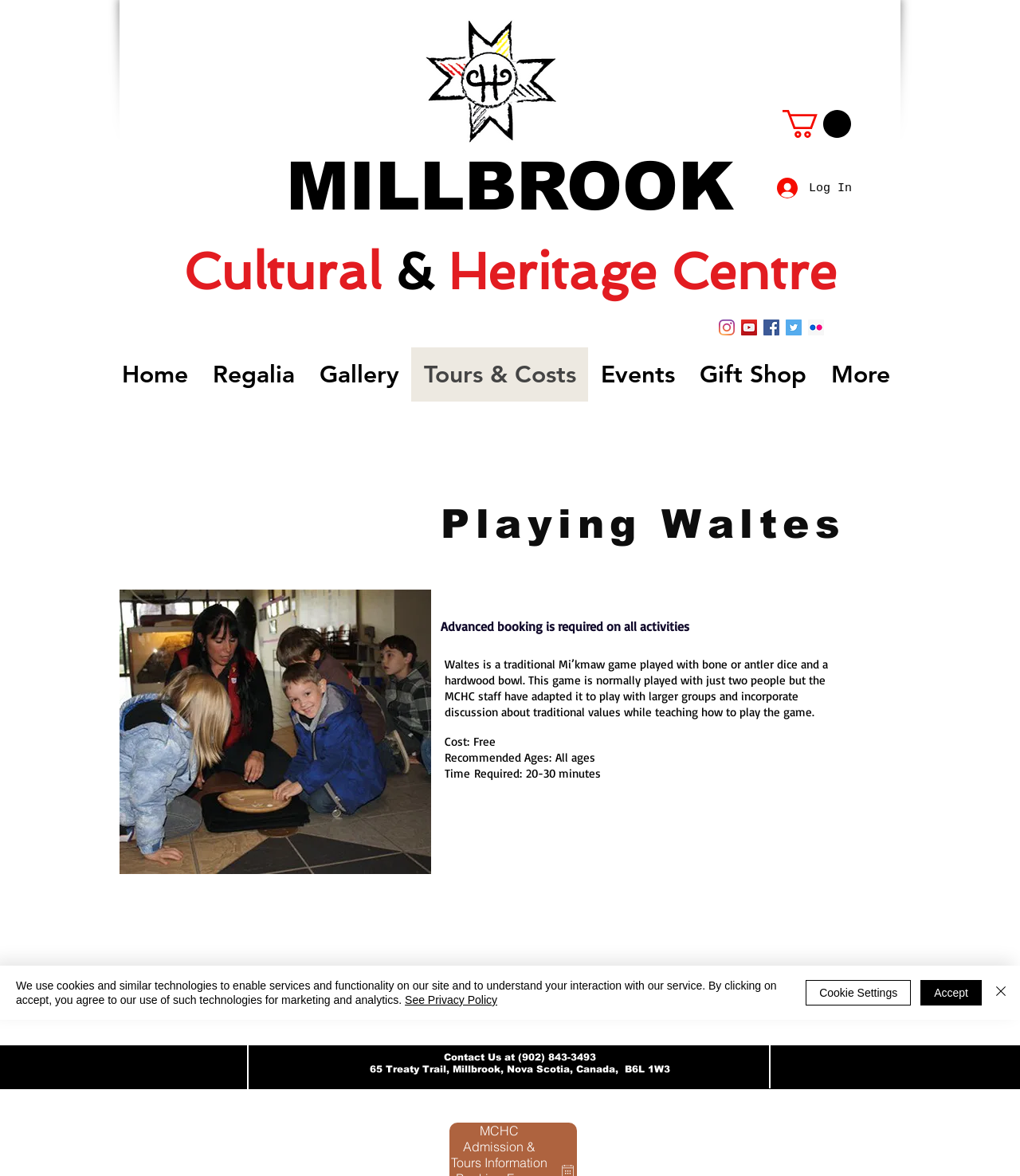Calculate the bounding box coordinates for the UI element based on the following description: "ERIC KIM NEWS". Ensure the coordinates are four float numbers between 0 and 1, i.e., [left, top, right, bottom].

None